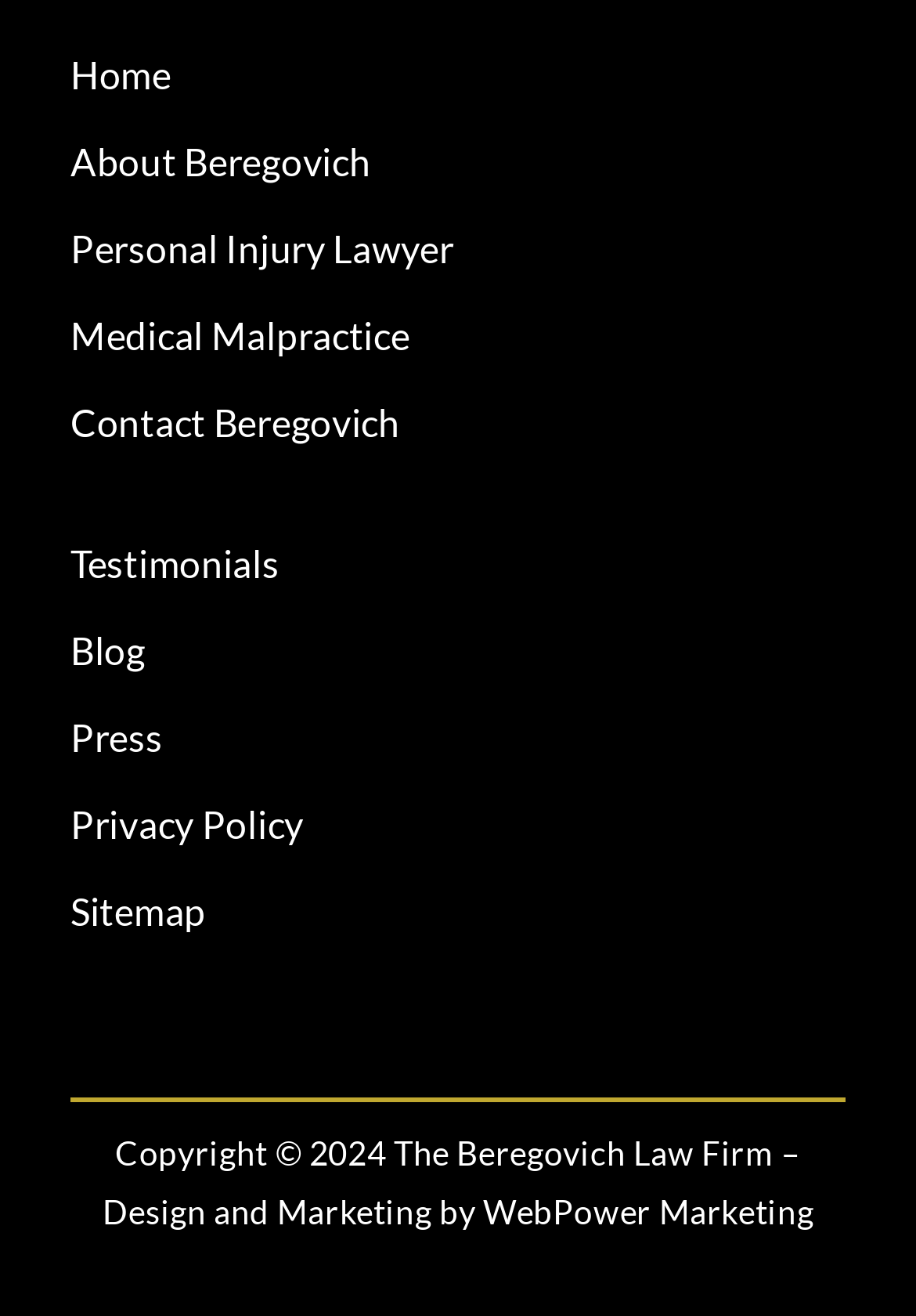Provide a short, one-word or phrase answer to the question below:
How many navigation menus are there?

2